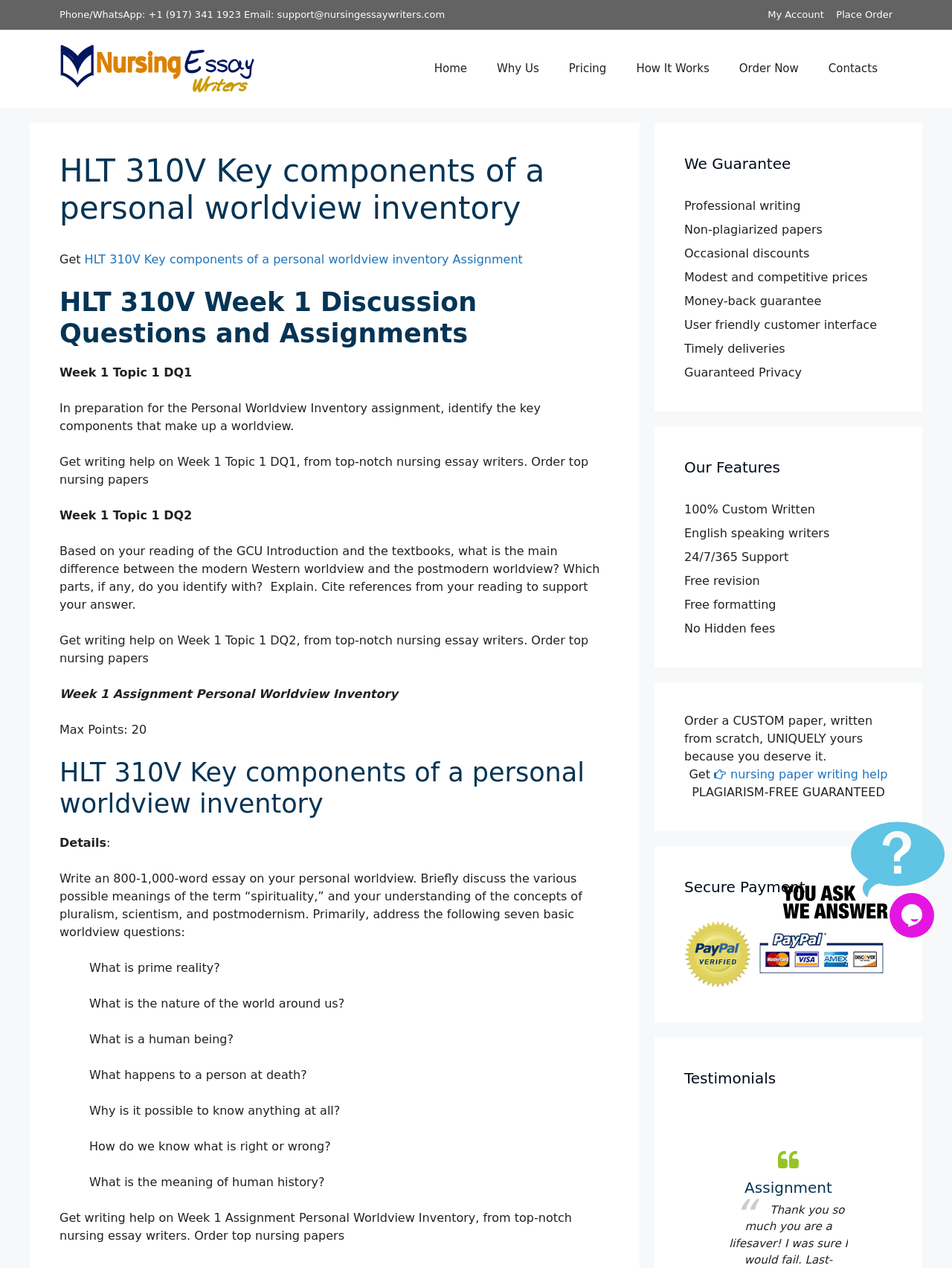Give a short answer using one word or phrase for the question:
How many links are in the primary navigation?

6